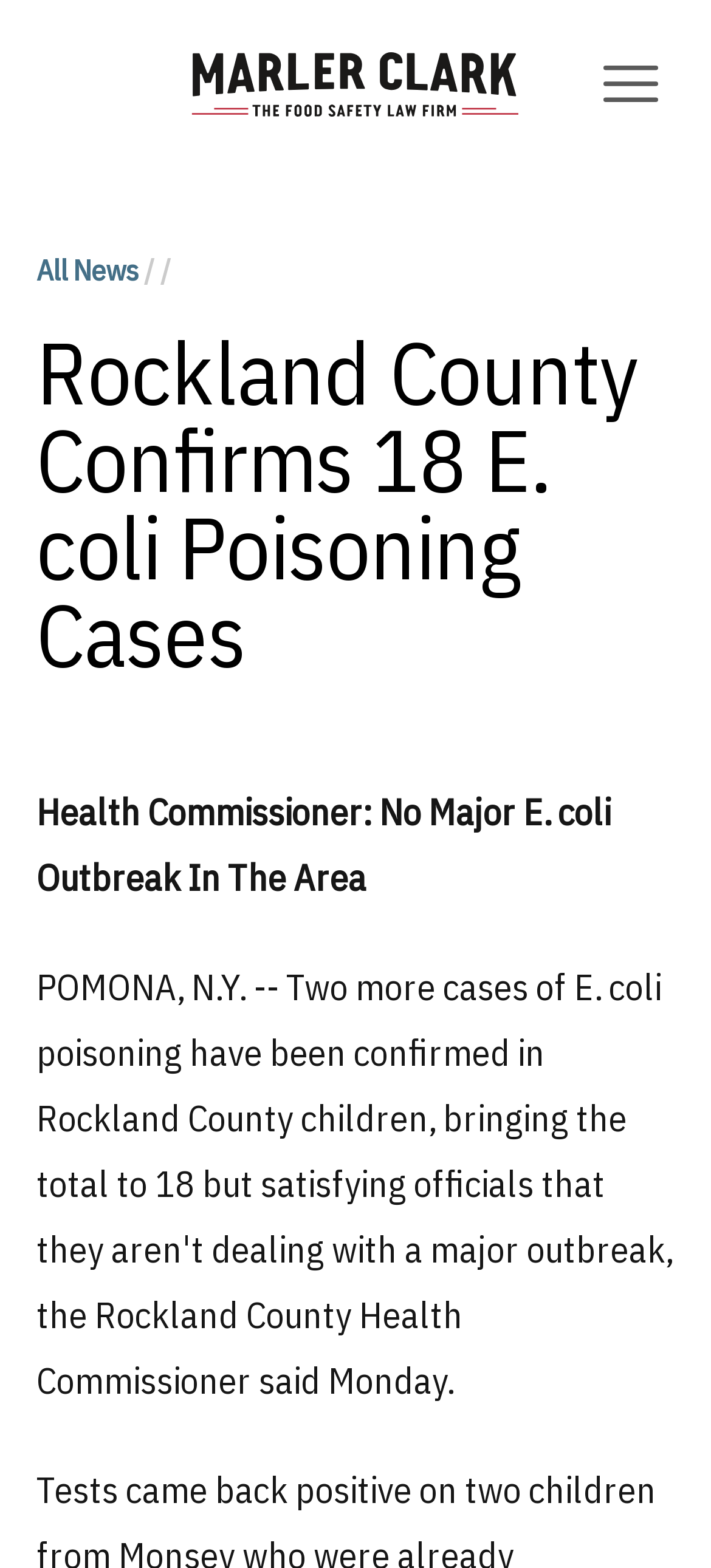Carefully examine the image and provide an in-depth answer to the question: What is the name of the law firm?

The name of the law firm is obtained from the link element with the text 'Marler Clark' and an image with the same name, which suggests that it is the logo of the law firm.